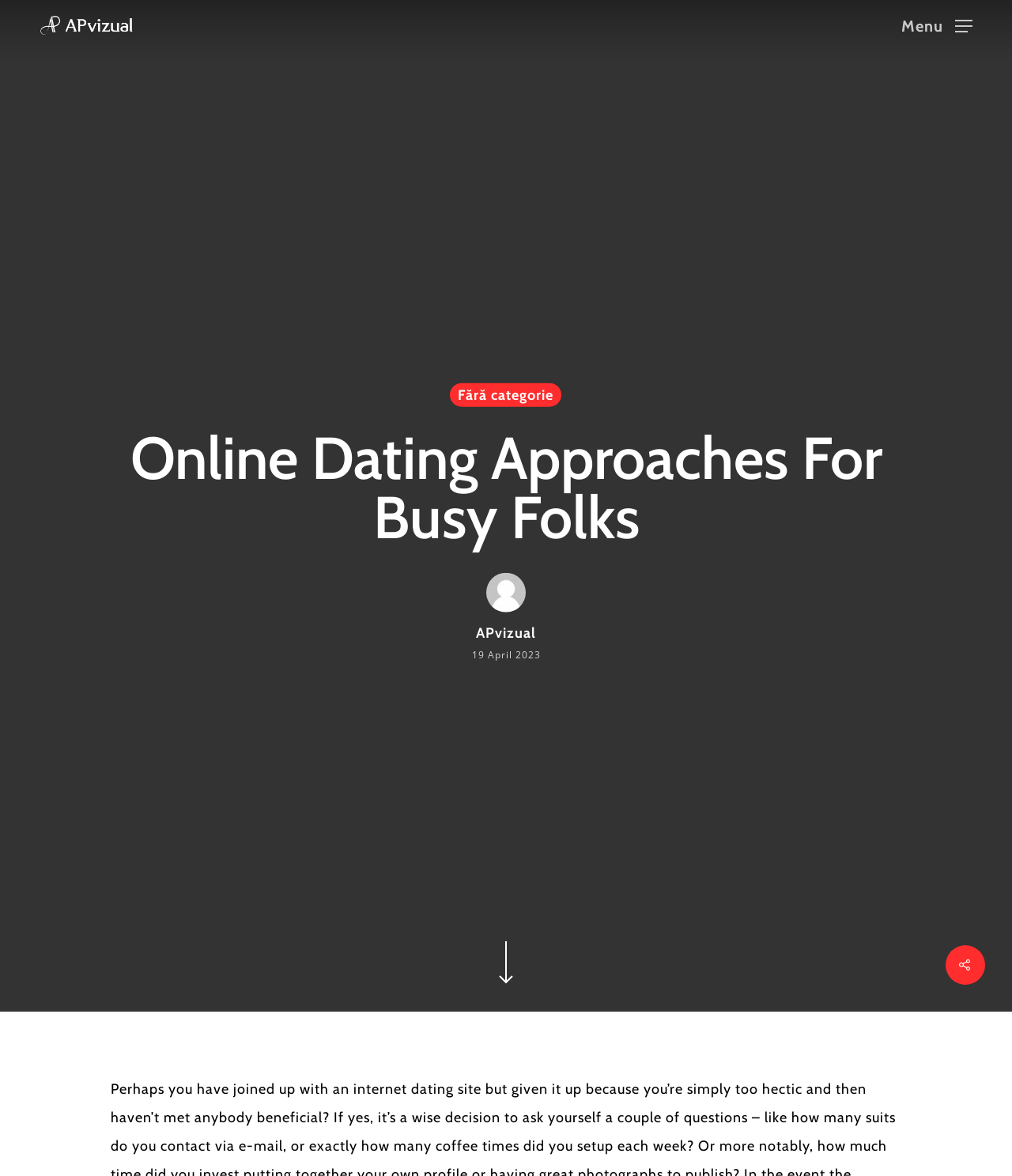Please find the bounding box coordinates of the element that needs to be clicked to perform the following instruction: "Click the branding link". The bounding box coordinates should be four float numbers between 0 and 1, represented as [left, top, right, bottom].

[0.793, 0.199, 0.923, 0.225]